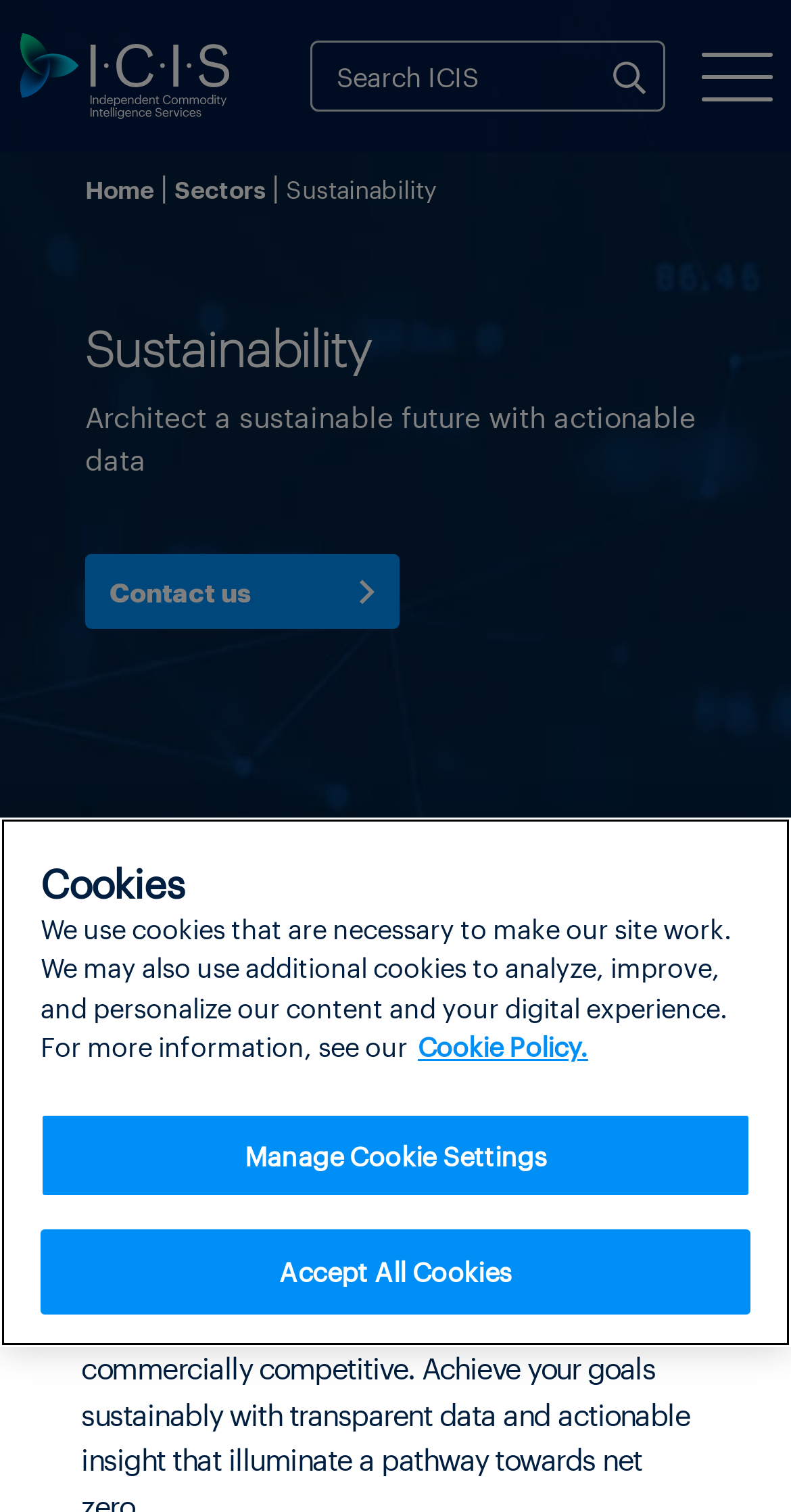Locate the bounding box coordinates of the element's region that should be clicked to carry out the following instruction: "Explore ICIS". The coordinates need to be four float numbers between 0 and 1, i.e., [left, top, right, bottom].

[0.026, 0.032, 0.29, 0.062]